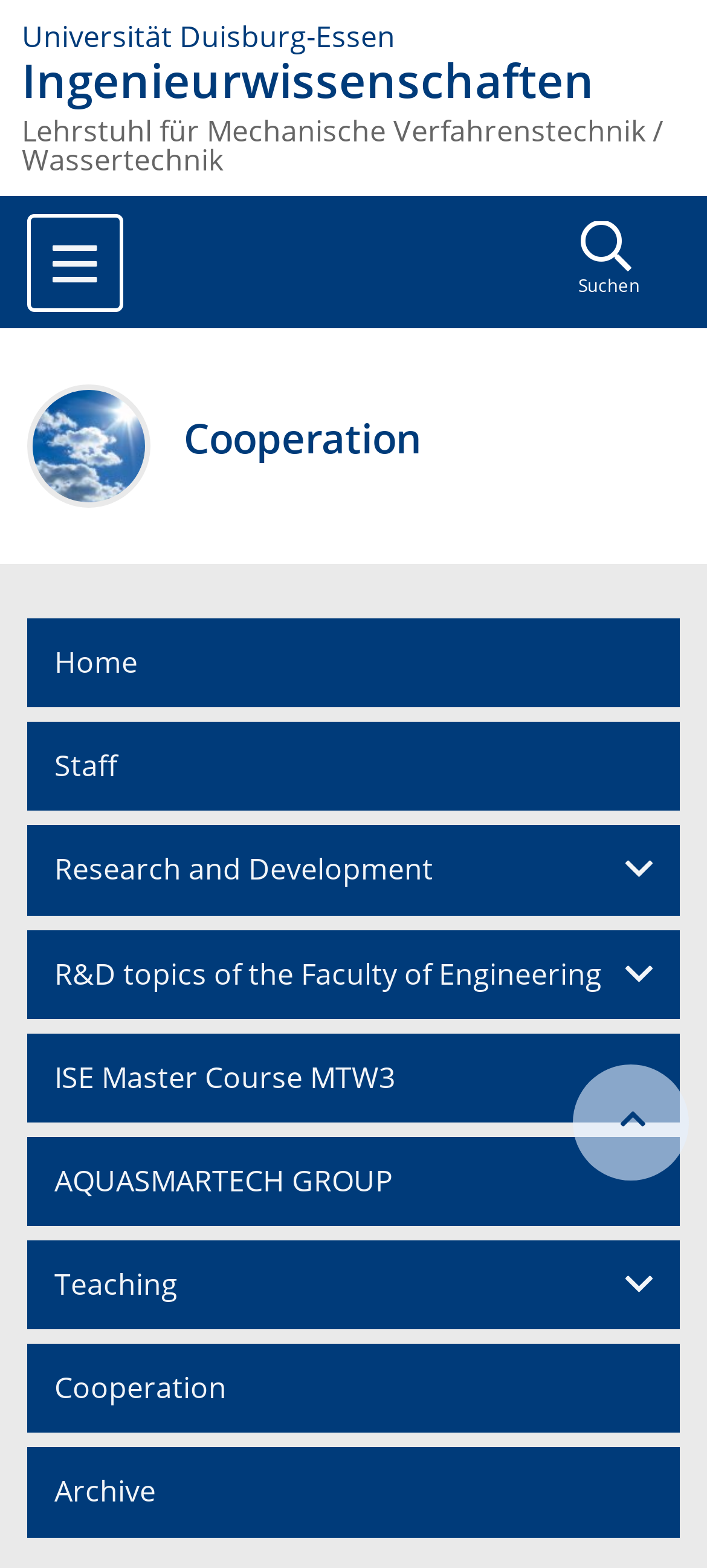Locate the bounding box of the user interface element based on this description: "parent_node: Cooperation title="zum Seitenanfang"".

[0.81, 0.679, 0.974, 0.753]